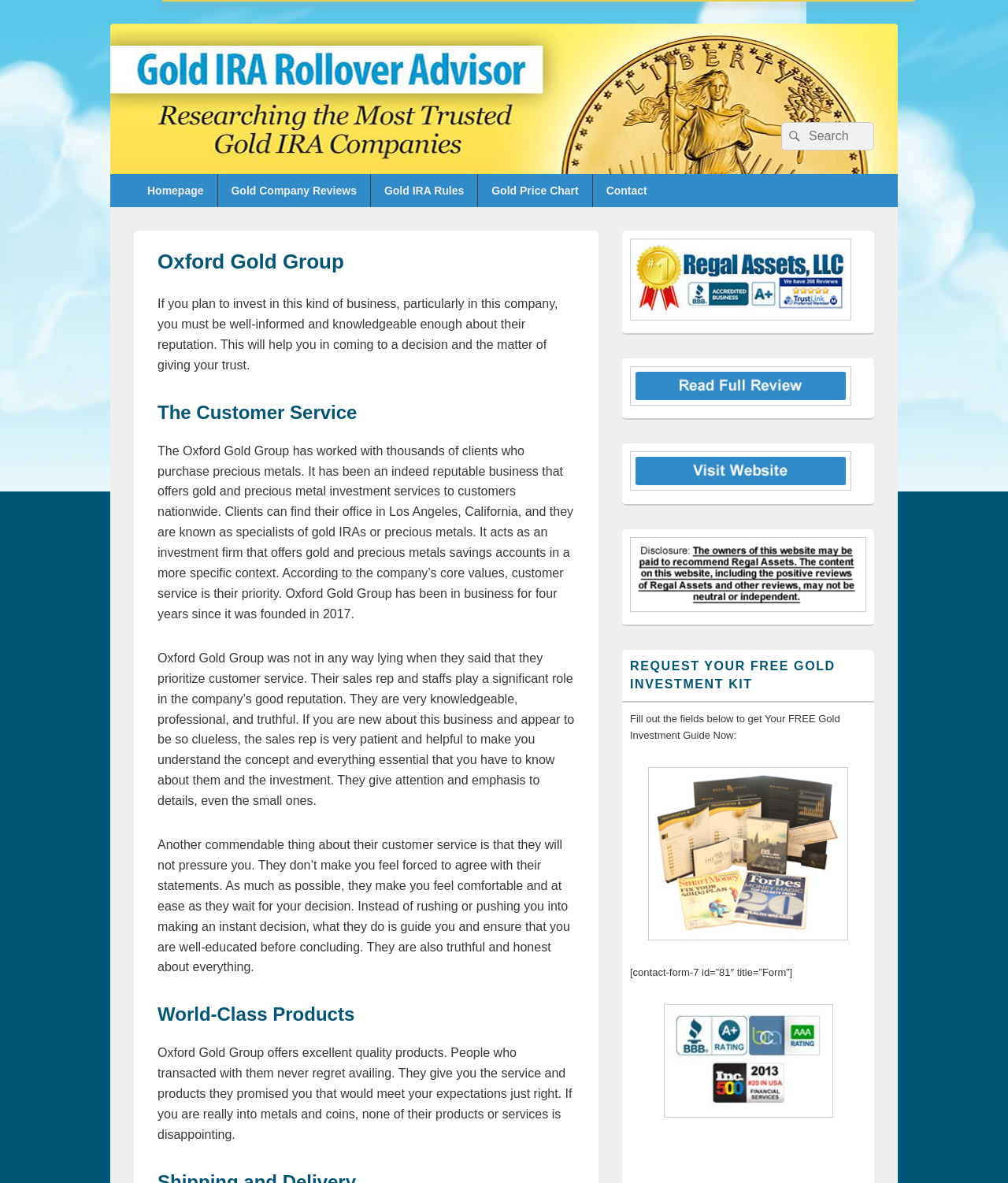Answer the following query with a single word or phrase:
Where is Oxford Gold Group's office located?

Los Angeles, California